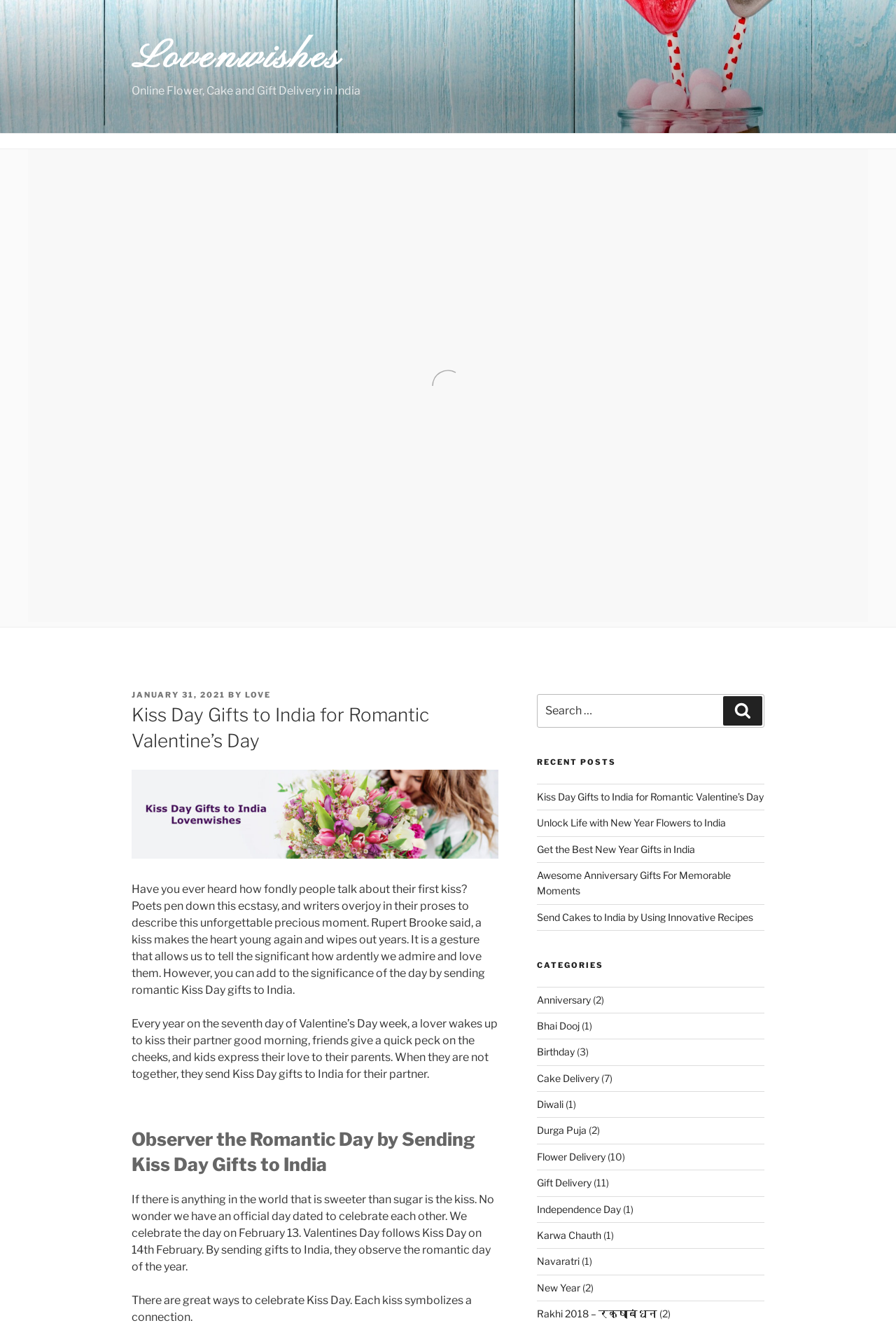What is the significance of a kiss?
Look at the screenshot and give a one-word or phrase answer.

Makes heart young again